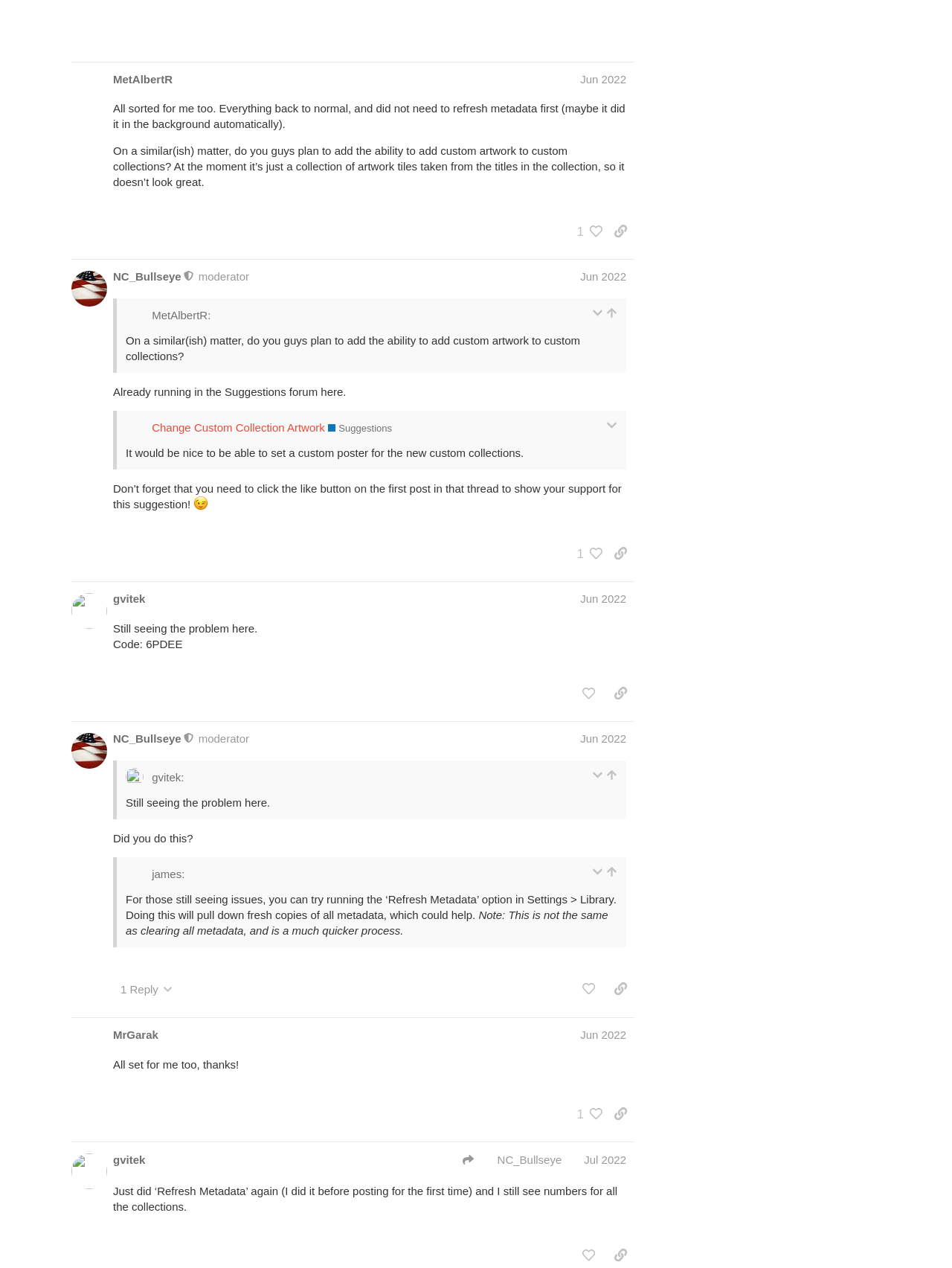How many replies does the related topic have?
Refer to the image and provide a one-word or short phrase answer.

7